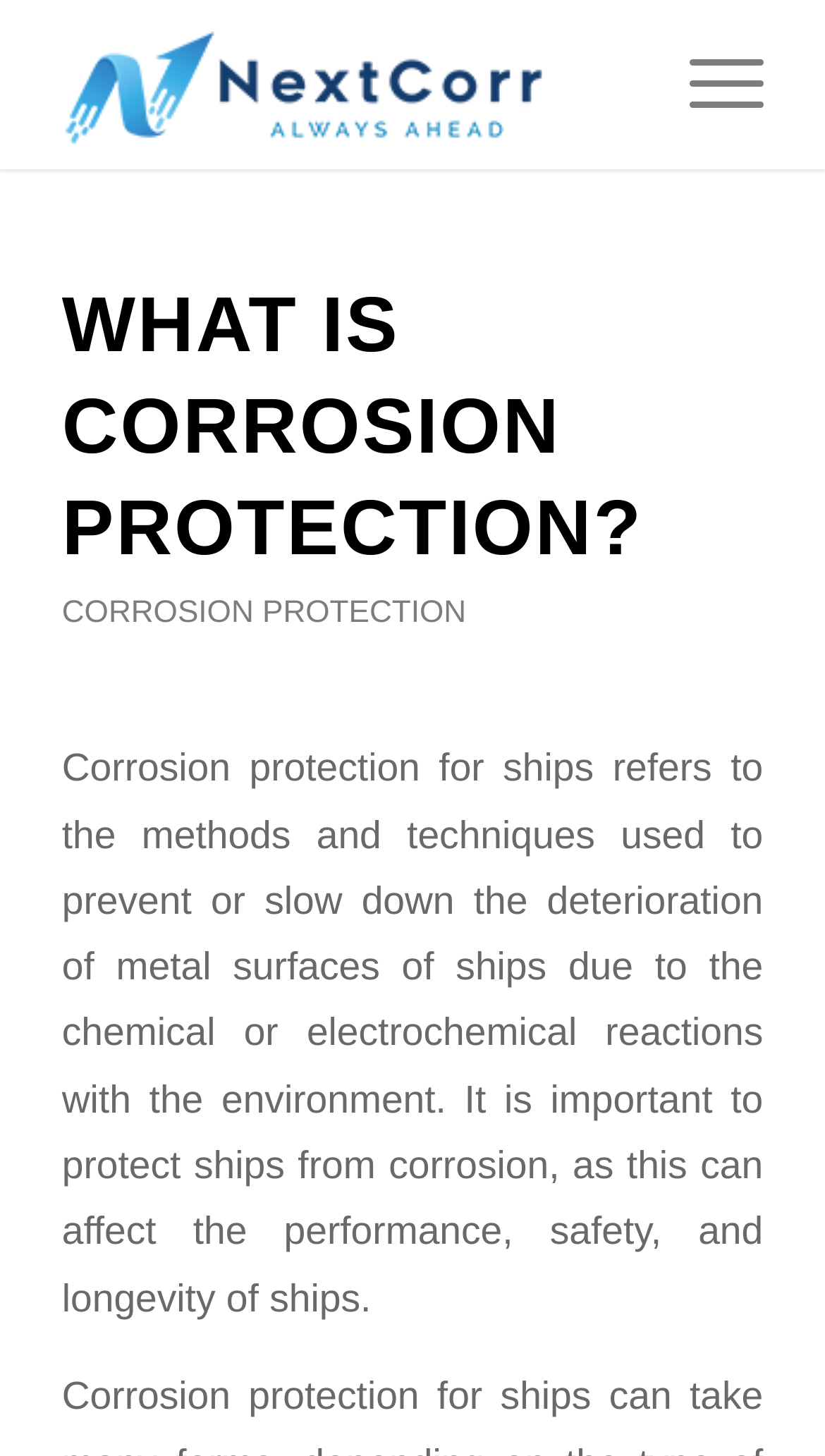What is affected by corrosion?
Based on the screenshot, give a detailed explanation to answer the question.

The webpage states that corrosion can affect the performance, safety, and longevity of ships. This information can be found in the paragraph that explains the importance of corrosion protection.